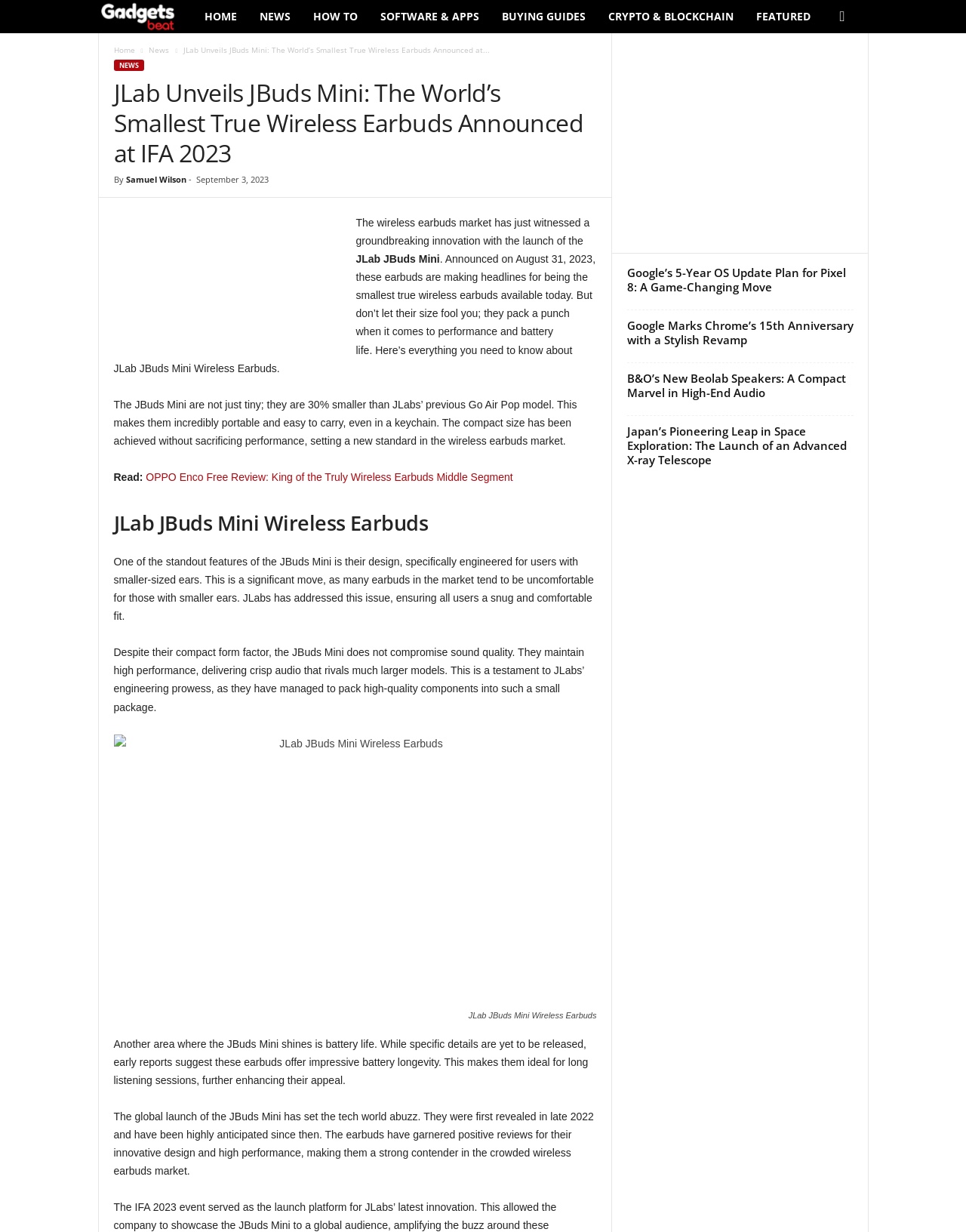What is the benefit of the compact size of the JBuds Mini?
Look at the image and construct a detailed response to the question.

The article states that the compact size of the JBuds Mini makes them incredibly portable and easy to carry, even in a keychain.